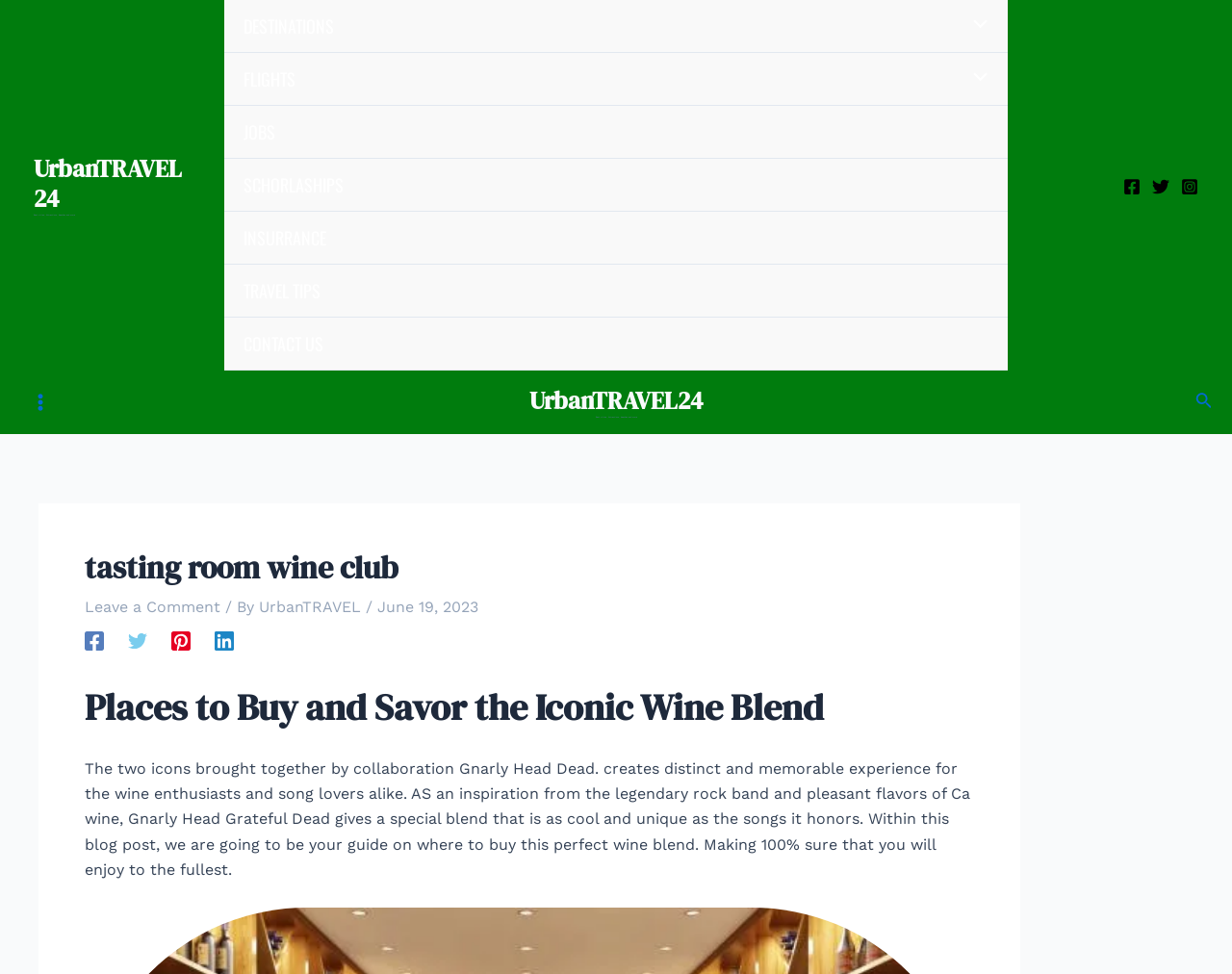Can you find and generate the webpage's heading?

tasting room wine club